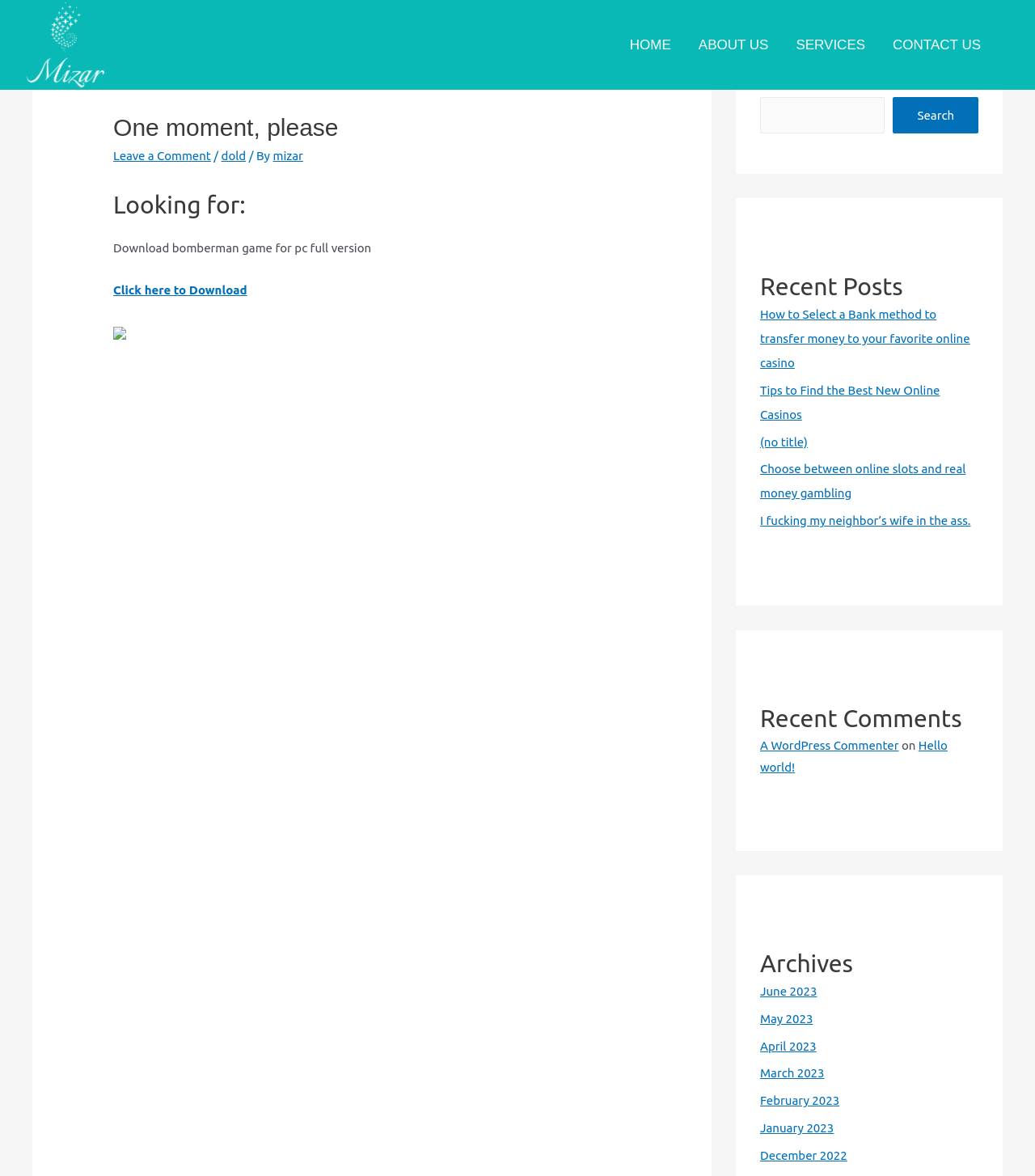Given the description of the UI element: "Search", predict the bounding box coordinates in the form of [left, top, right, bottom], with each value being a float between 0 and 1.

[0.863, 0.083, 0.945, 0.113]